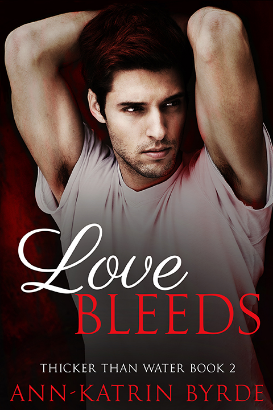Give an in-depth description of what is happening in the image.

The image features the book cover of "Love Bleeds," the second installment in the "Thicker Than Water" series by Ann-Katrin Byrde. The cover showcases a striking visual of a young man with tousled dark hair, who gazes intensely at the viewer, exuding a mix of vulnerability and strength. He is dressed in a simple white shirt, with the sleeves rolled up, accentuating his toned arms. 

The background is a dramatic gradient of deep reds, suggesting the themes of passion and turmoil present in the story. The title "Love Bleeds" is elegantly displayed in a flowing script, emphasizing the emotional depth of the narrative. This compelling cover is sure to attract readers looking for a tale filled with romantic and possibly supernatural elements, hinted at by the themes associated with the "Thicker Than Water" series.